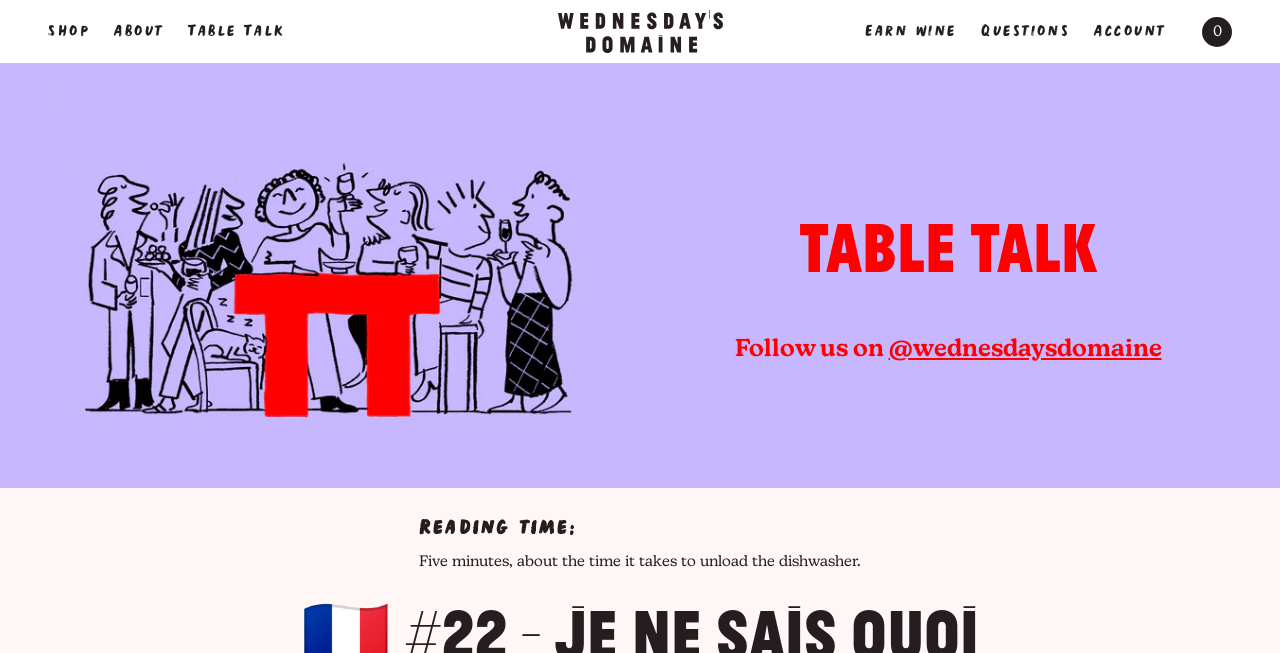Please specify the bounding box coordinates for the clickable region that will help you carry out the instruction: "Follow @wednesdaysdomaine on social media".

[0.694, 0.509, 0.907, 0.554]